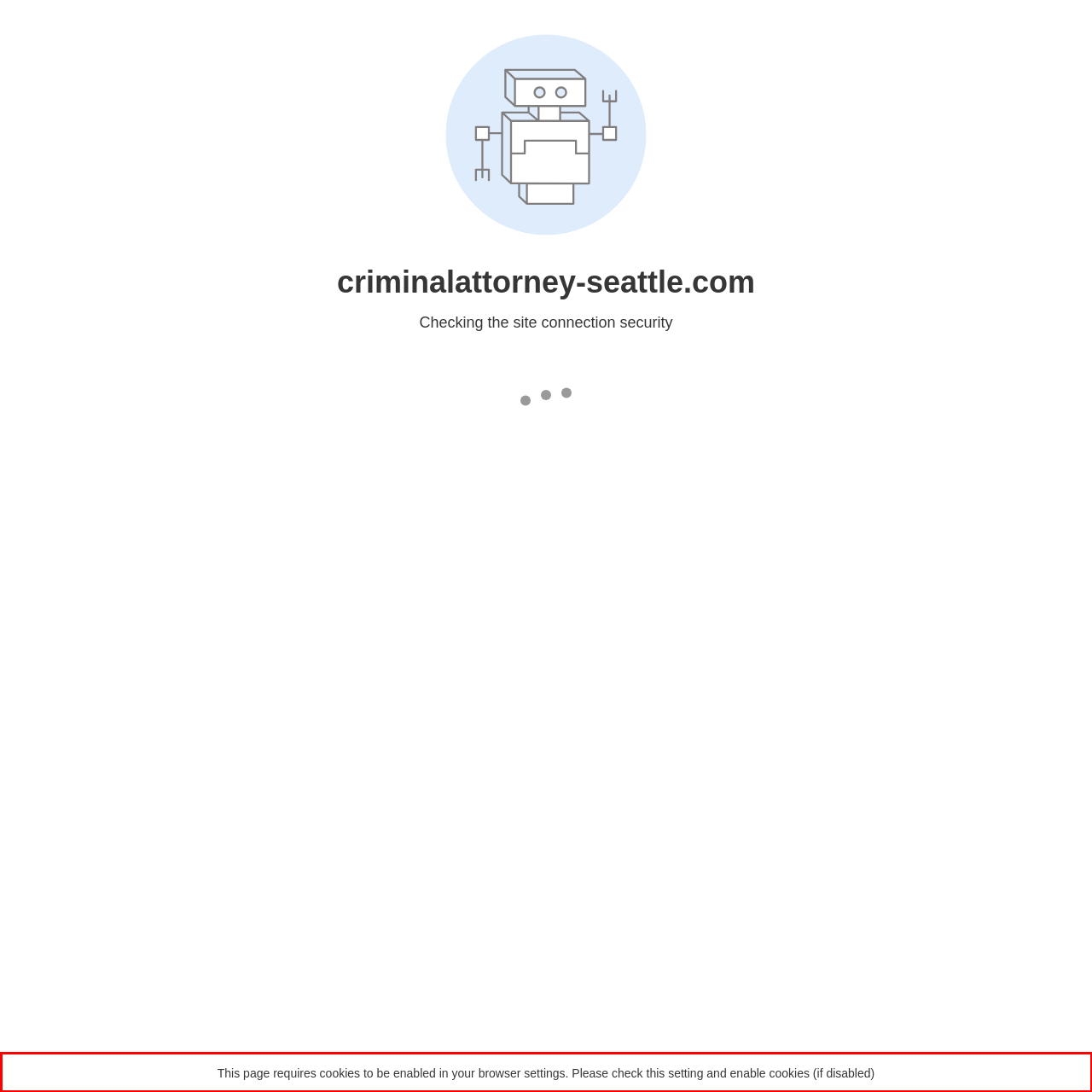You are provided with a screenshot of a webpage that includes a UI element enclosed in a red rectangle. Extract the text content inside this red rectangle.

This page requires cookies to be enabled in your browser settings. Please check this setting and enable cookies (if disabled)